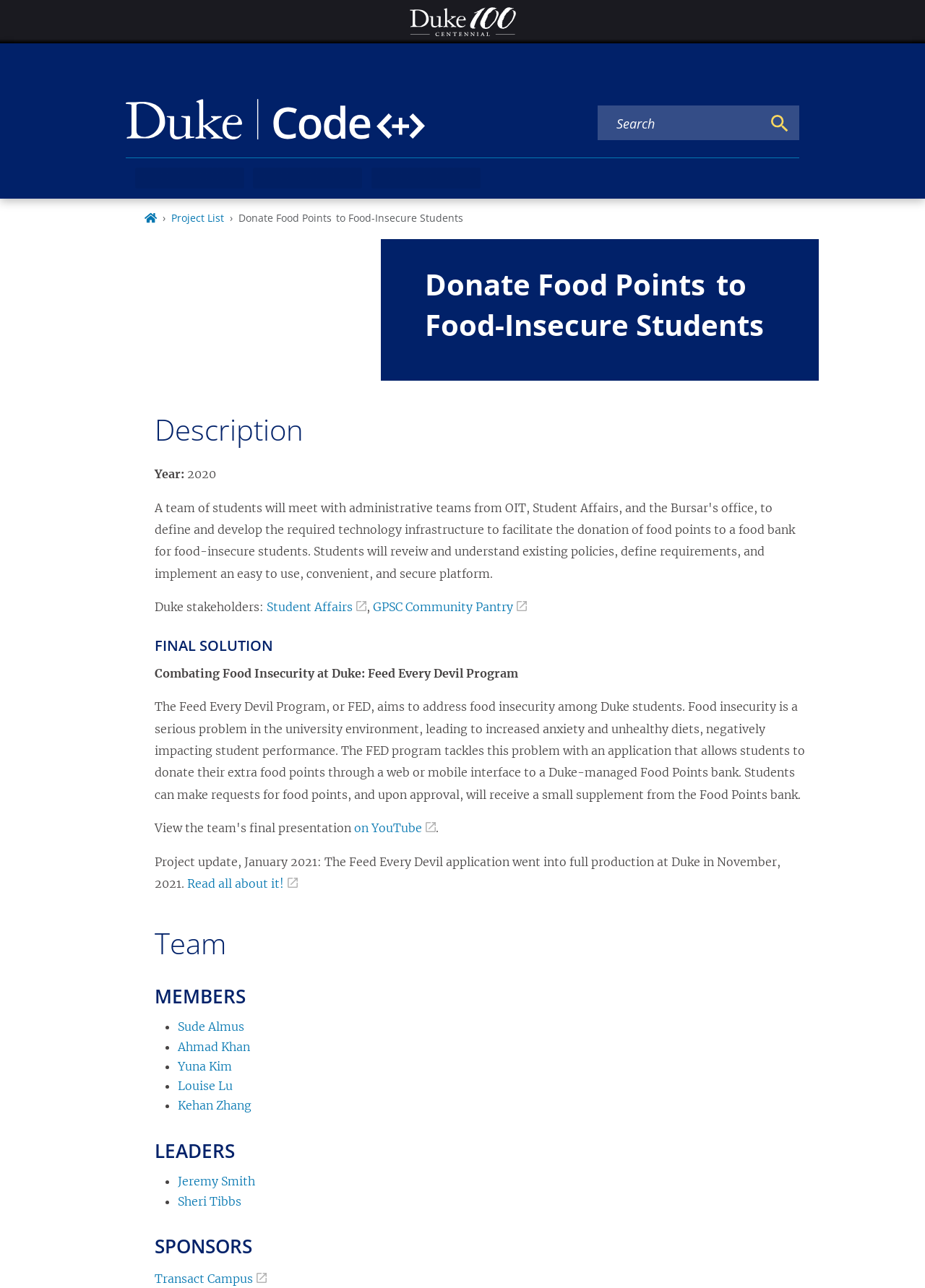Who are the leaders of the team? Look at the image and give a one-word or short phrase answer.

Jeremy Smith and Sheri Tibbs